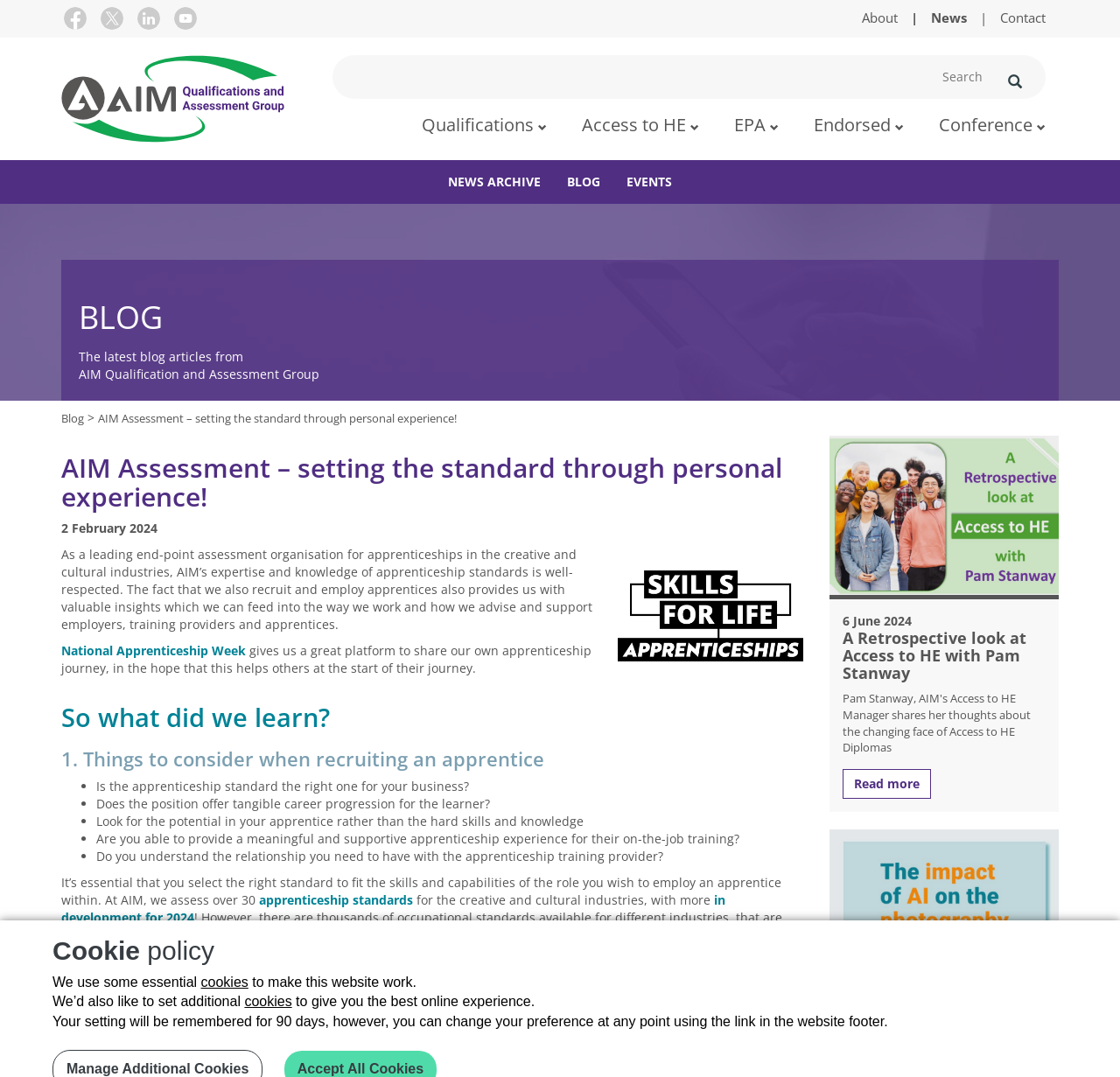Give a comprehensive overview of the webpage, including key elements.

This webpage is about AIM Assessment, a leading end-point assessment organization for apprenticeships in the creative and cultural industries. At the top of the page, there are social media links to Facebook, X, LinkedIn, and YouTube, as well as a navigation menu with links to About, News, and Contact. Below the navigation menu, there is a search bar and an AIM logo.

The main content of the page is an article titled "AIM Assessment – setting the standard through personal experience!" The article discusses the organization's expertise and knowledge of apprenticeship standards, as well as their own experience of employing apprentices. The article is divided into sections, including "So what did we learn?" and "1. Things to consider when recruiting an apprentice."

In the "So what did we learn?" section, the article shares the organization's insights gained from employing apprentices, including the importance of selecting the right apprenticeship standard and providing a meaningful and supportive apprenticeship experience.

The "Things to consider when recruiting an apprentice" section provides a list of factors to consider, including whether the apprenticeship standard is the right one for the business, whether the position offers tangible career progression, and whether the organization can provide a supportive apprenticeship experience.

The article also includes links to related resources, such as the IfATE website, and mentions the development of new apprenticeship standards for 2024.

At the bottom of the page, there is a section featuring a news article titled "A Retrospective look at Access to HE with Pam Stanway" with a link to read more.